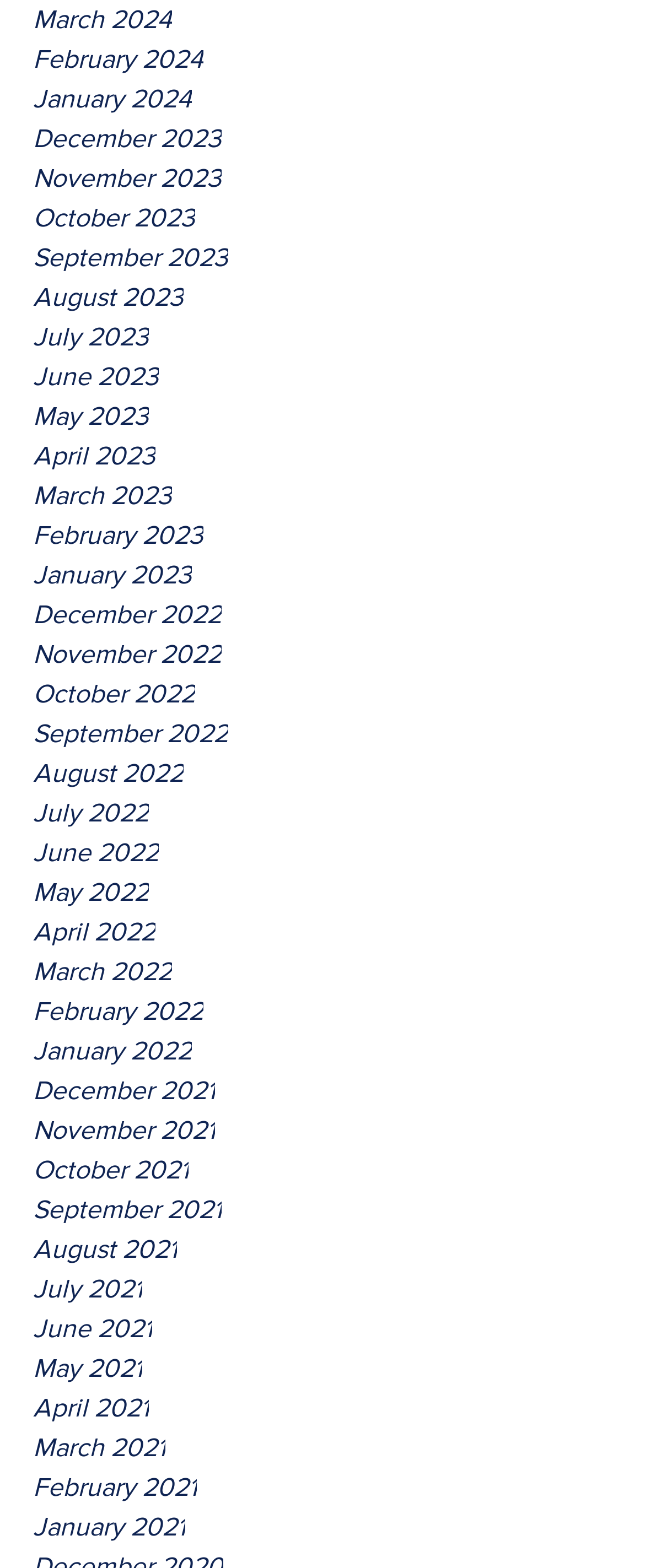What is the earliest month listed on the webpage?
Based on the image, provide a one-word or brief-phrase response.

January 2021